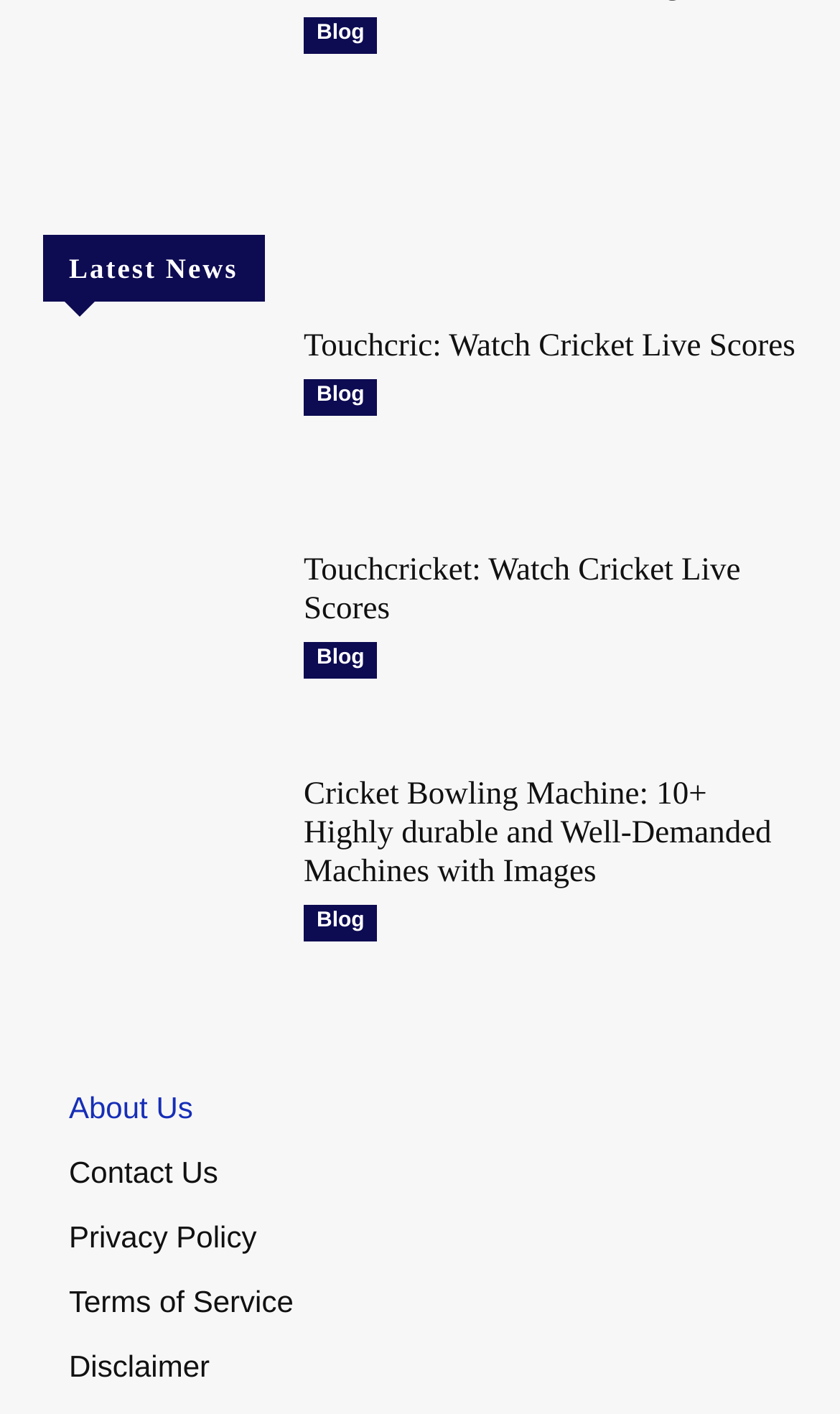Identify the bounding box coordinates of the HTML element based on this description: "Terms of Service".

[0.082, 0.897, 0.949, 0.942]